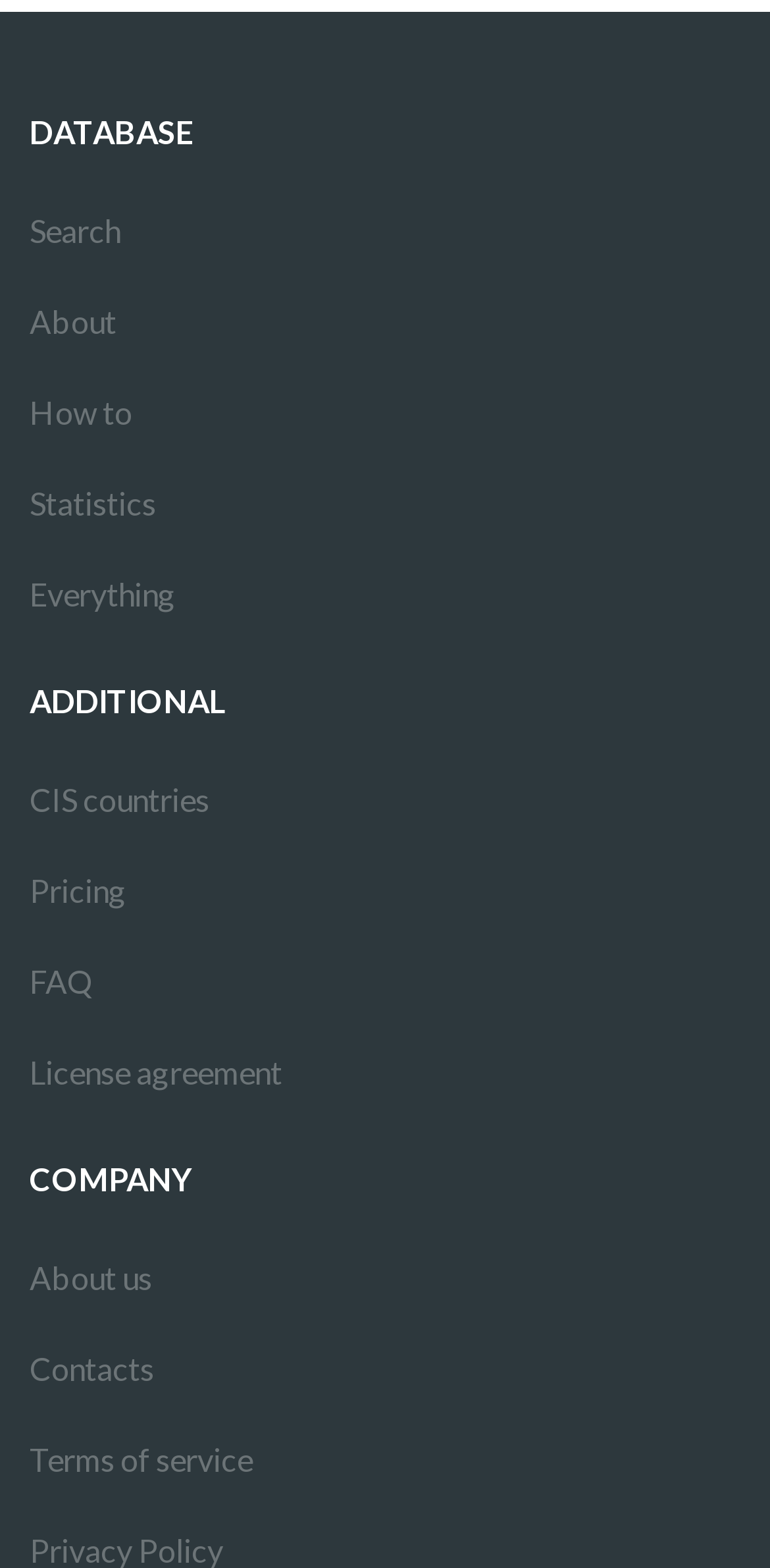Identify the bounding box coordinates for the UI element described by the following text: "Pricing". Provide the coordinates as four float numbers between 0 and 1, in the format [left, top, right, bottom].

[0.038, 0.539, 0.962, 0.597]